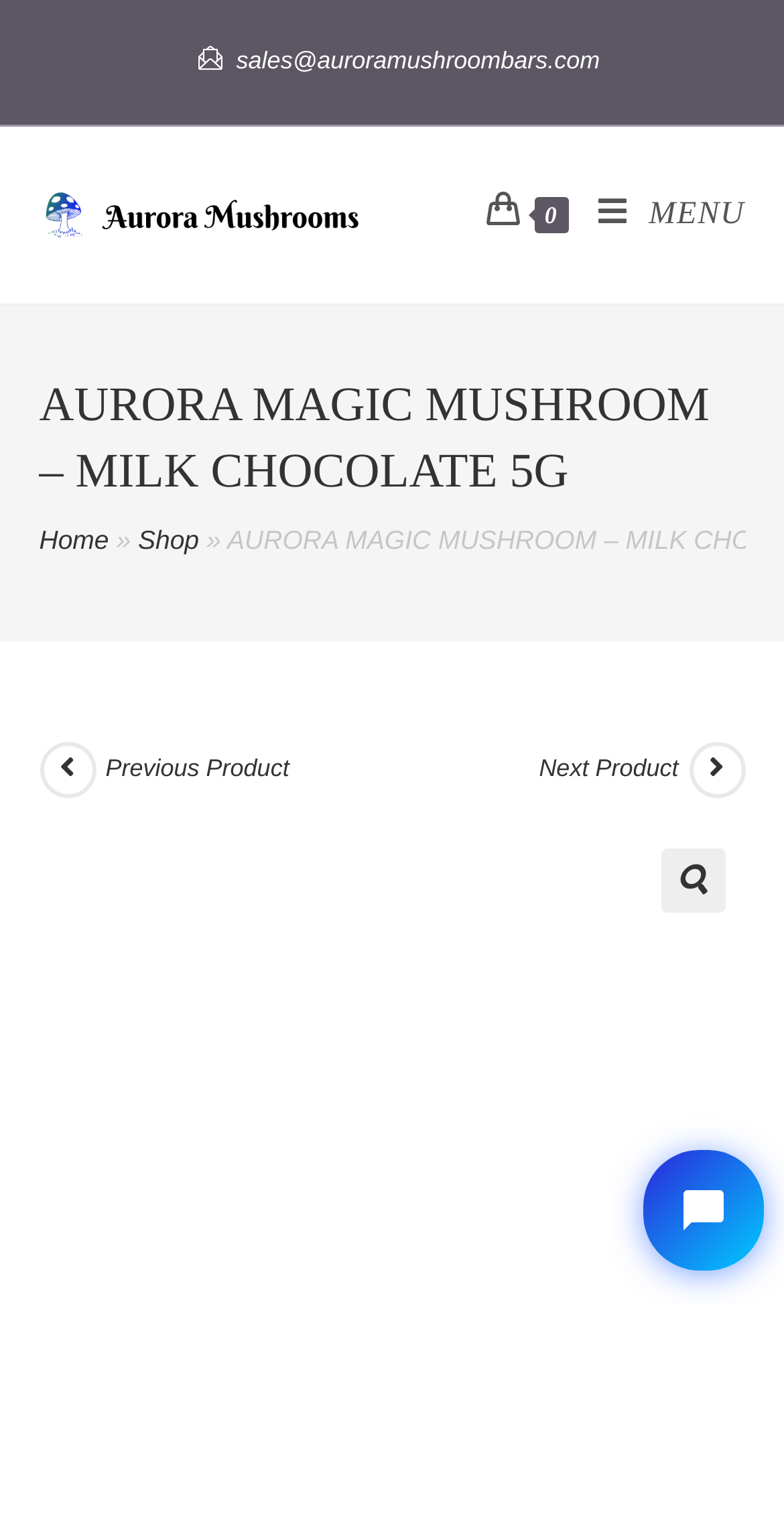How many product navigation links are available?
Your answer should be a single word or phrase derived from the screenshot.

4